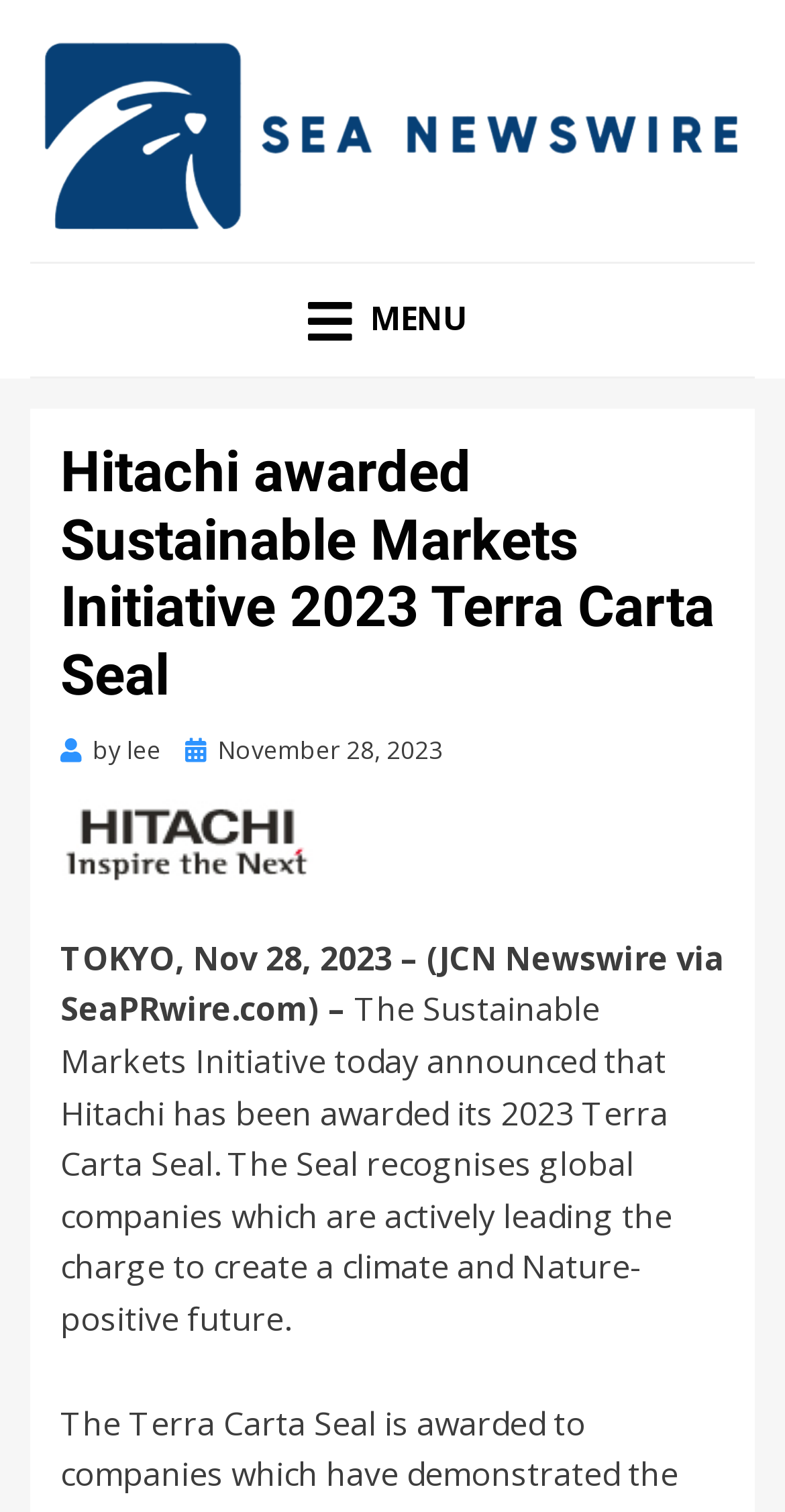Extract the bounding box coordinates for the UI element described as: "SEA Newswire".

[0.038, 0.156, 0.7, 0.212]